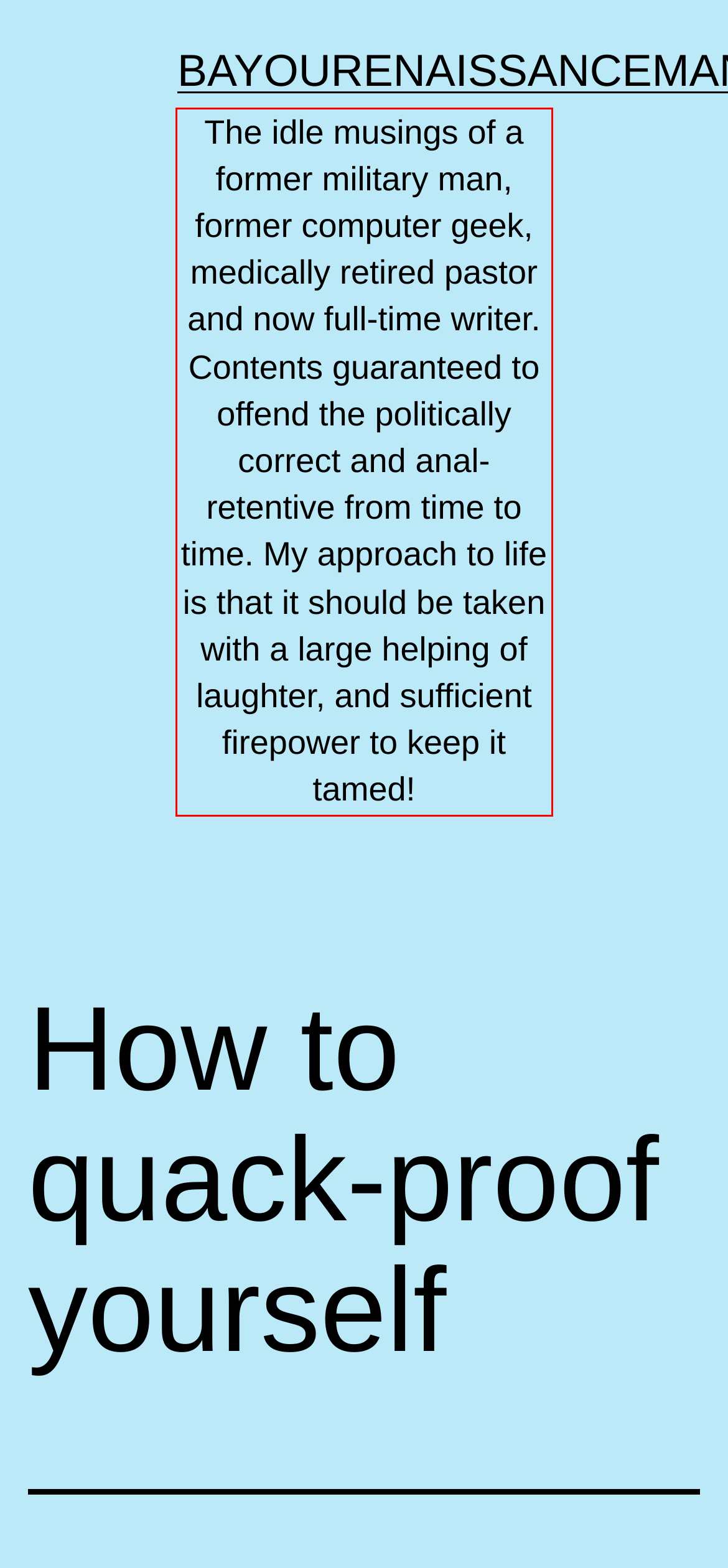Given the screenshot of the webpage, identify the red bounding box, and recognize the text content inside that red bounding box.

The idle musings of a former military man, former computer geek, medically retired pastor and now full-time writer. Contents guaranteed to offend the politically correct and anal-retentive from time to time. My approach to life is that it should be taken with a large helping of laughter, and sufficient firepower to keep it tamed!